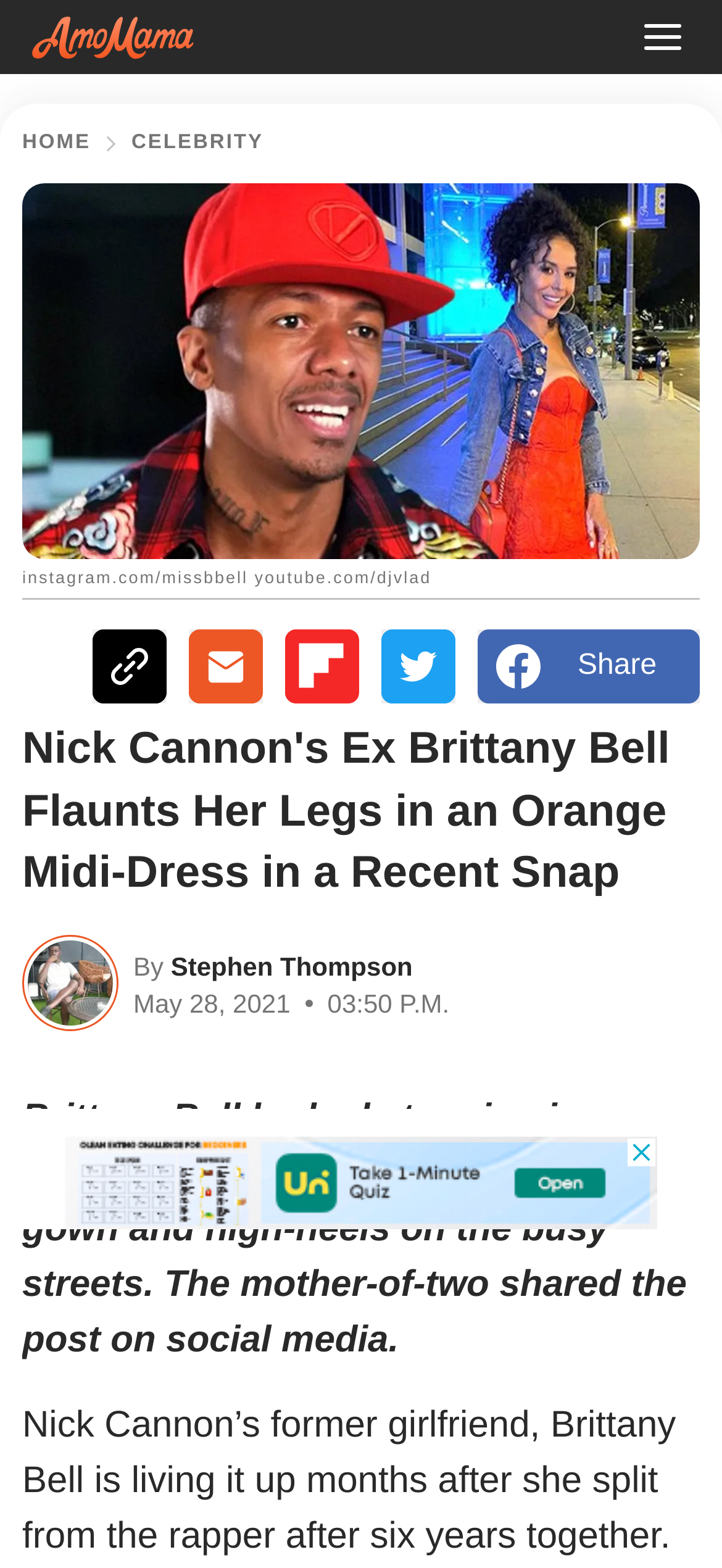Locate the UI element that matches the description Home in the webpage screenshot. Return the bounding box coordinates in the format (top-left x, top-left y, bottom-right x, bottom-right y), with values ranging from 0 to 1.

[0.031, 0.085, 0.126, 0.098]